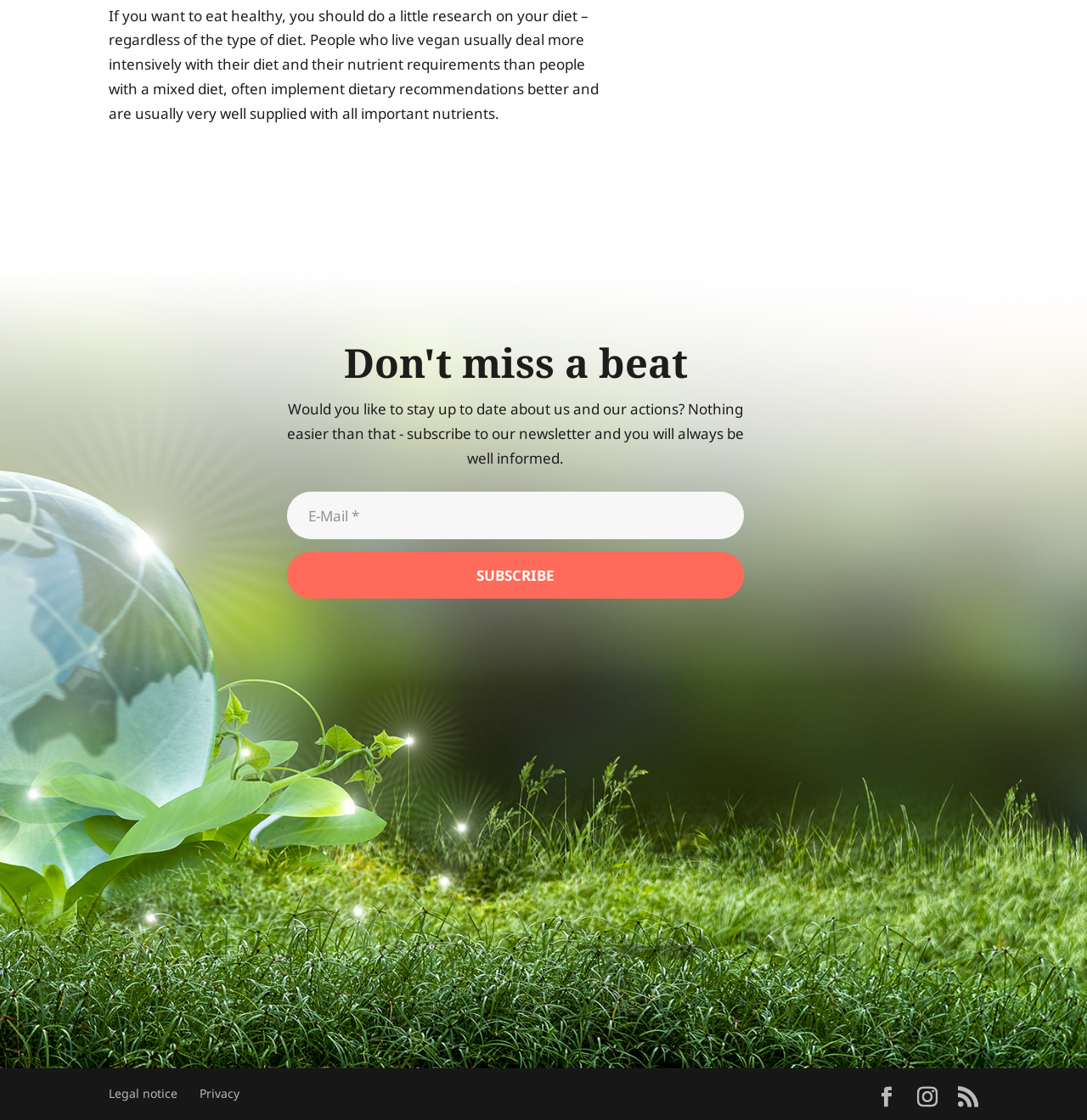Please provide a comprehensive answer to the question based on the screenshot: What is the topic of the first paragraph?

The first paragraph starts with 'If you want to eat healthy...' and discusses the importance of researching one's diet, especially for vegans. Therefore, the topic of the first paragraph is a healthy diet.